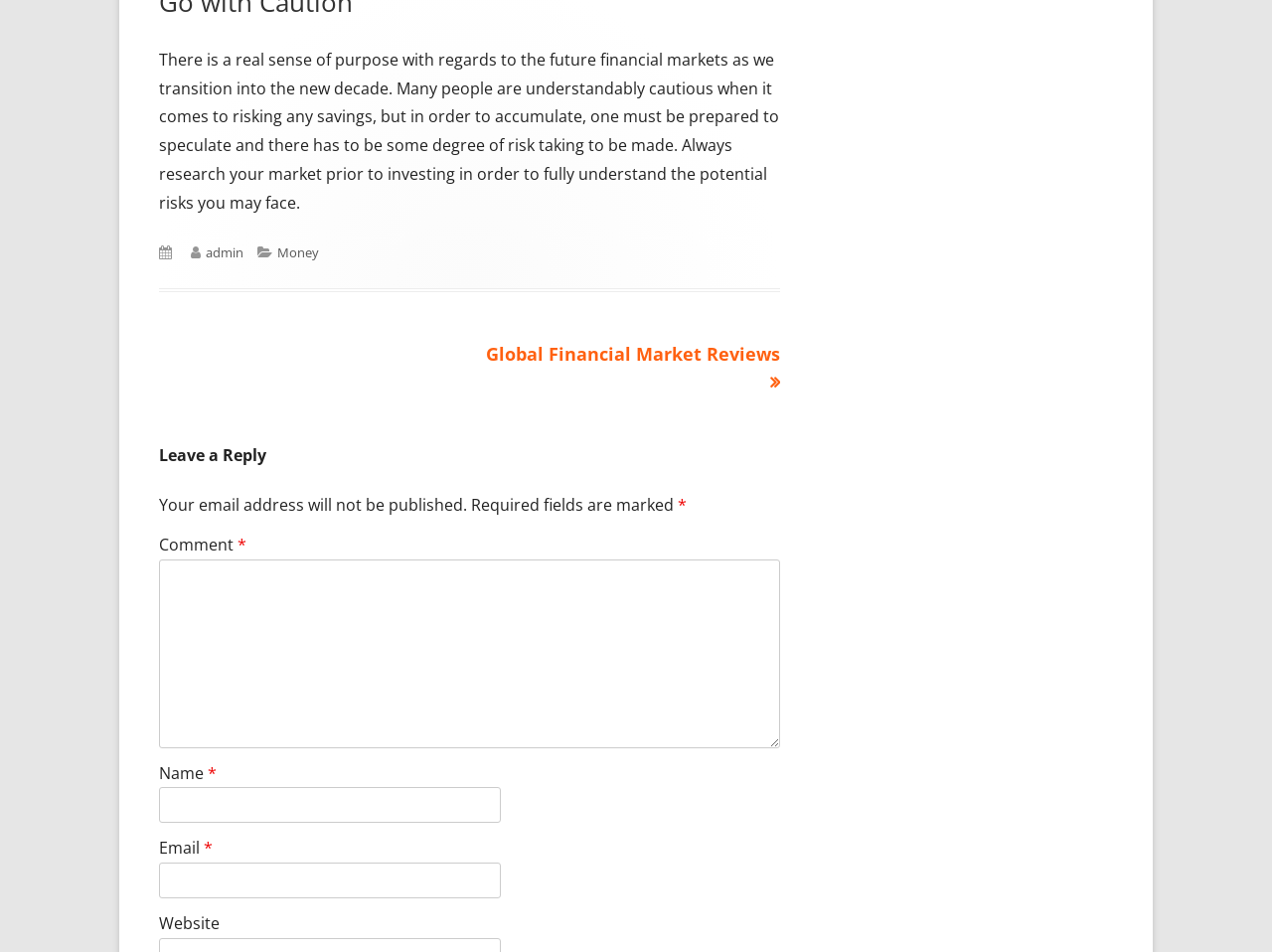Identify and provide the bounding box coordinates of the UI element described: "parent_node: Email * aria-describedby="email-notes" name="email"". The coordinates should be formatted as [left, top, right, bottom], with each number being a float between 0 and 1.

[0.125, 0.906, 0.394, 0.944]